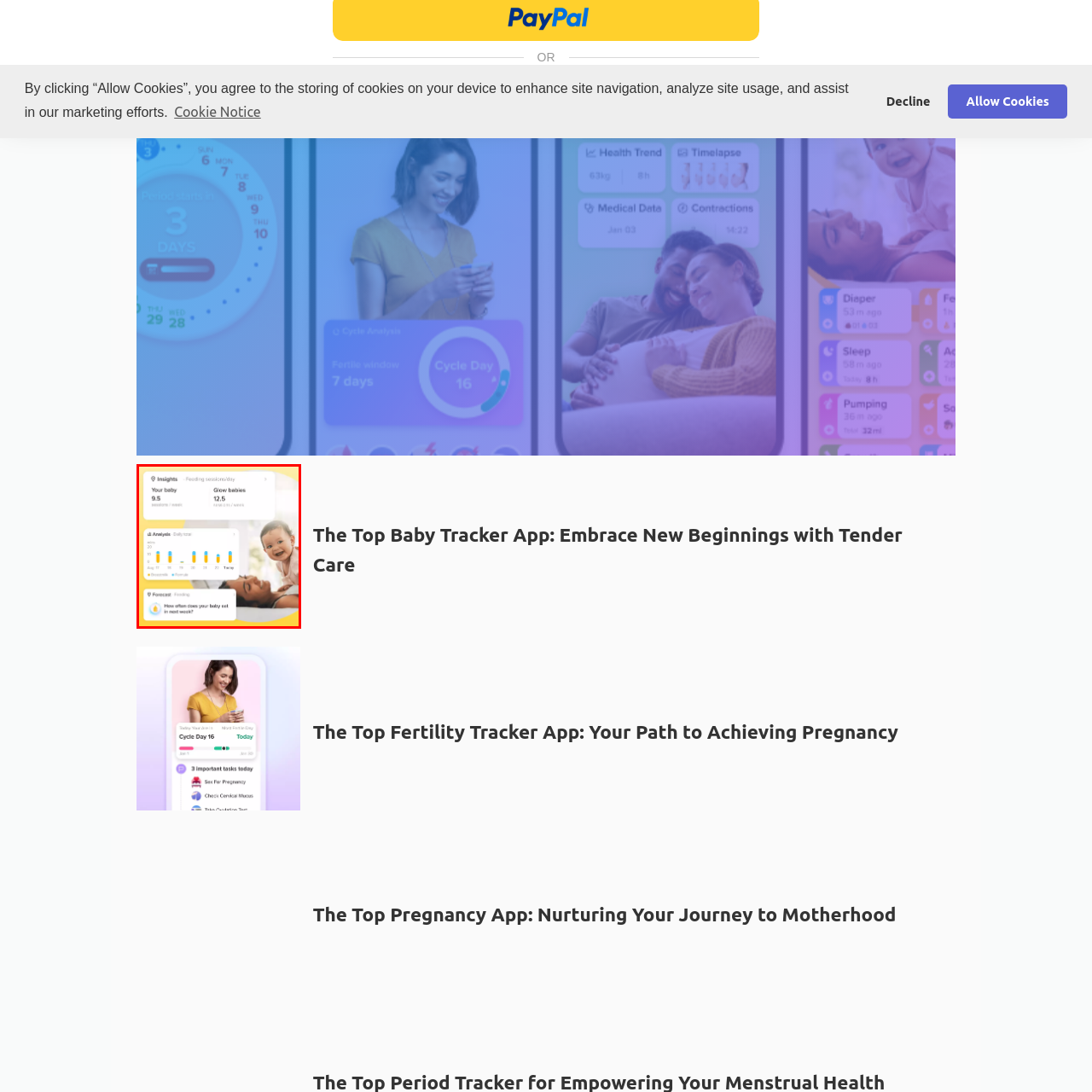What type of colors are used in the app design?
Look closely at the part of the image outlined in red and give a one-word or short phrase answer.

Soft colors